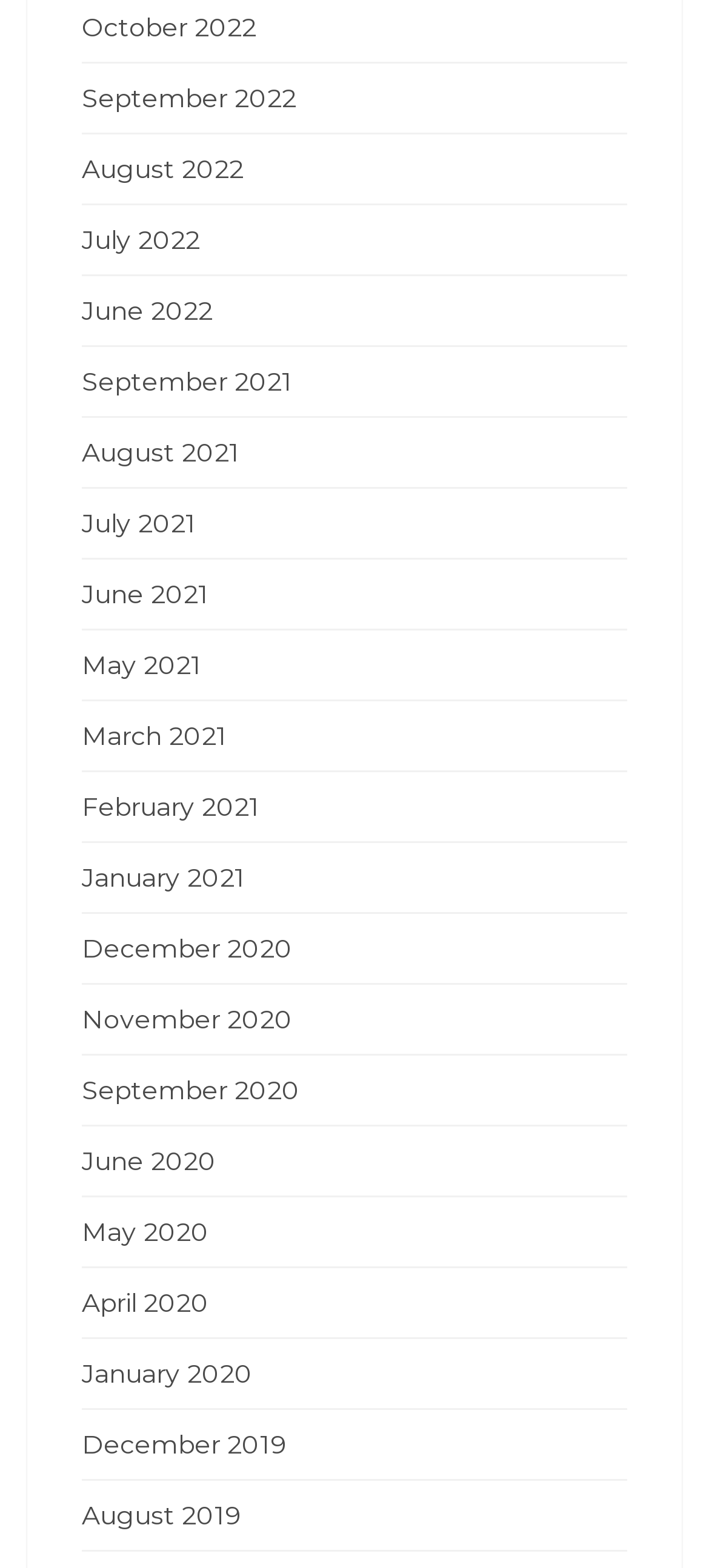Are there any months available in 2019 besides December?
Refer to the screenshot and deliver a thorough answer to the question presented.

By examining the list of links on the webpage, I found that there is another month available in 2019, which is August 2019, in addition to December 2019.